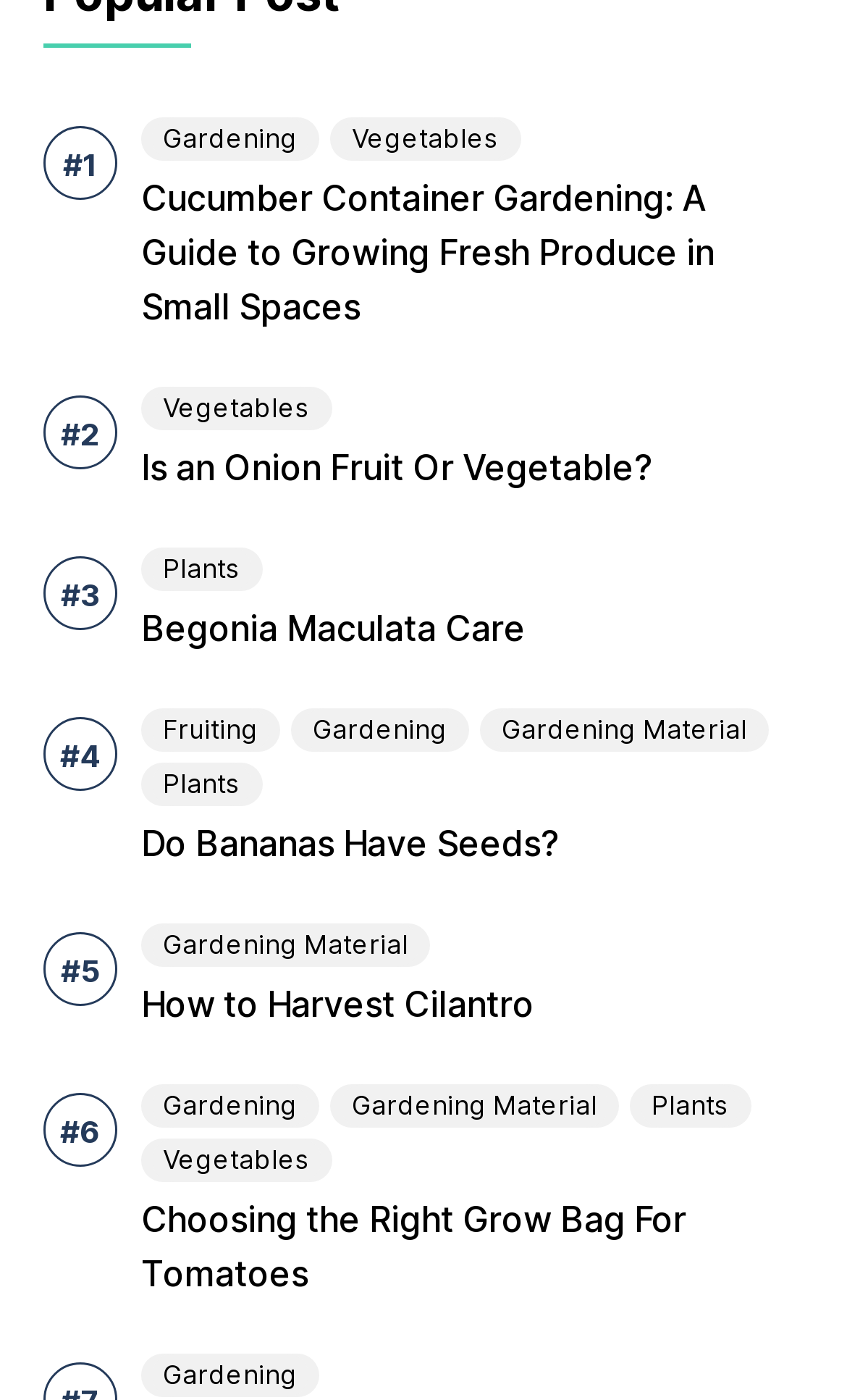What is the topic of the link at the bottom of the page?
Refer to the screenshot and answer in one word or phrase.

Gardening